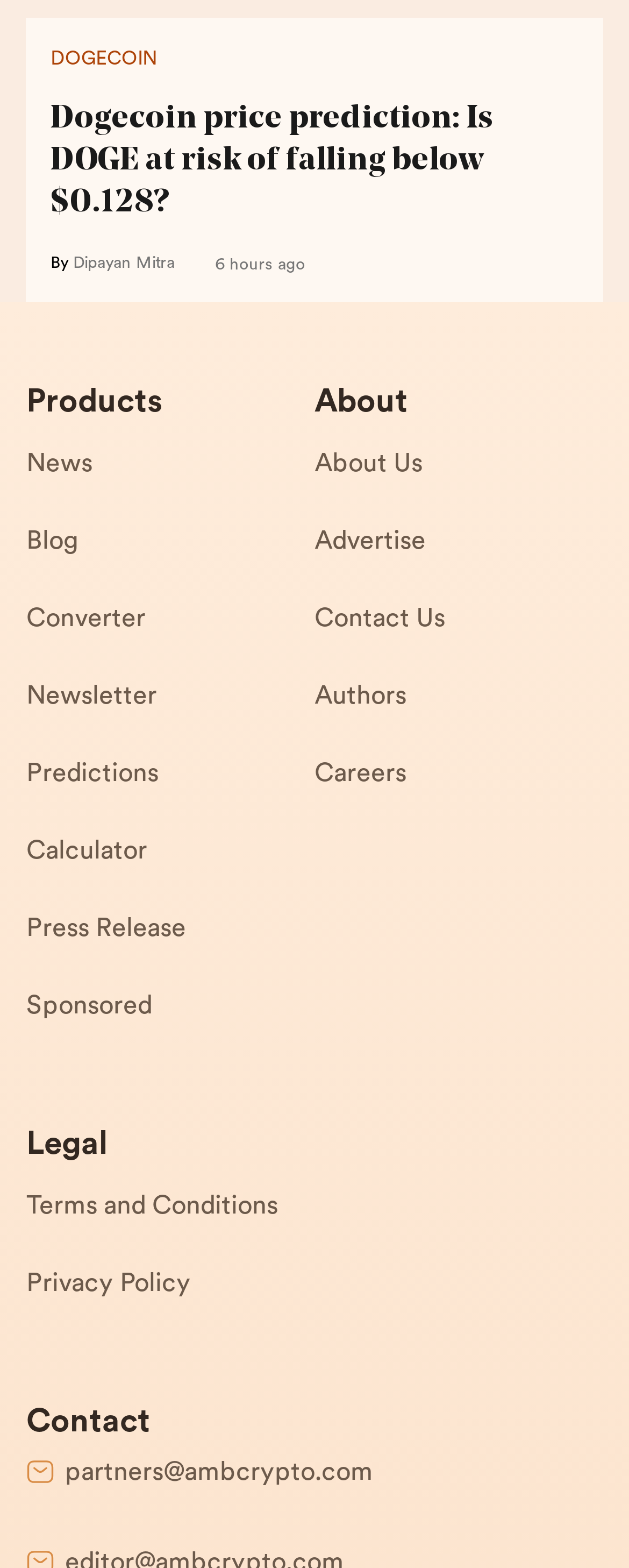Please determine the bounding box coordinates of the section I need to click to accomplish this instruction: "Go to the Converter page".

[0.042, 0.38, 0.5, 0.429]